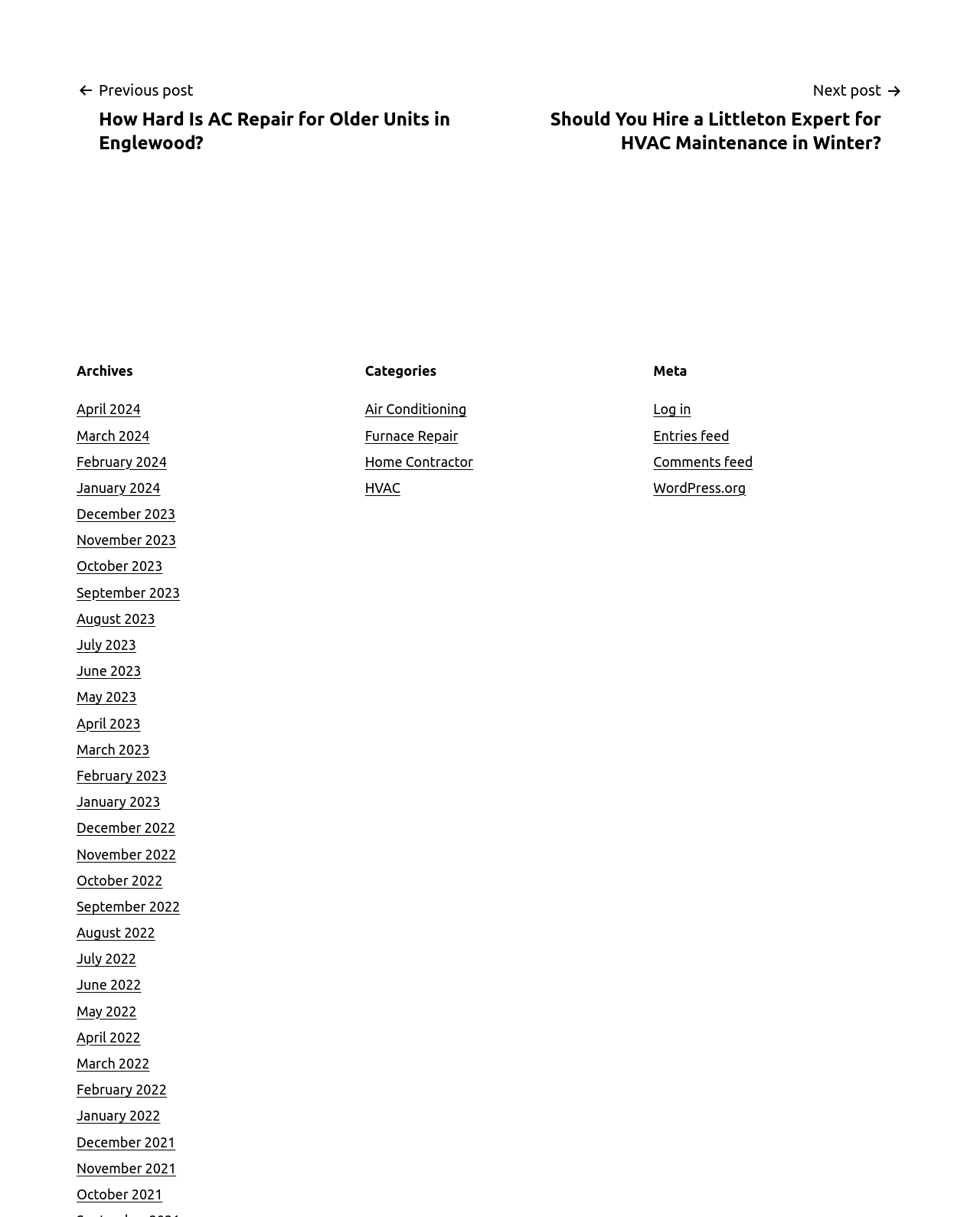Based on the visual content of the image, answer the question thoroughly: How many sections are there on the webpage?

The webpage is divided into four sections: Posts, Archives, Categories, and Meta, each with its own heading element and content.